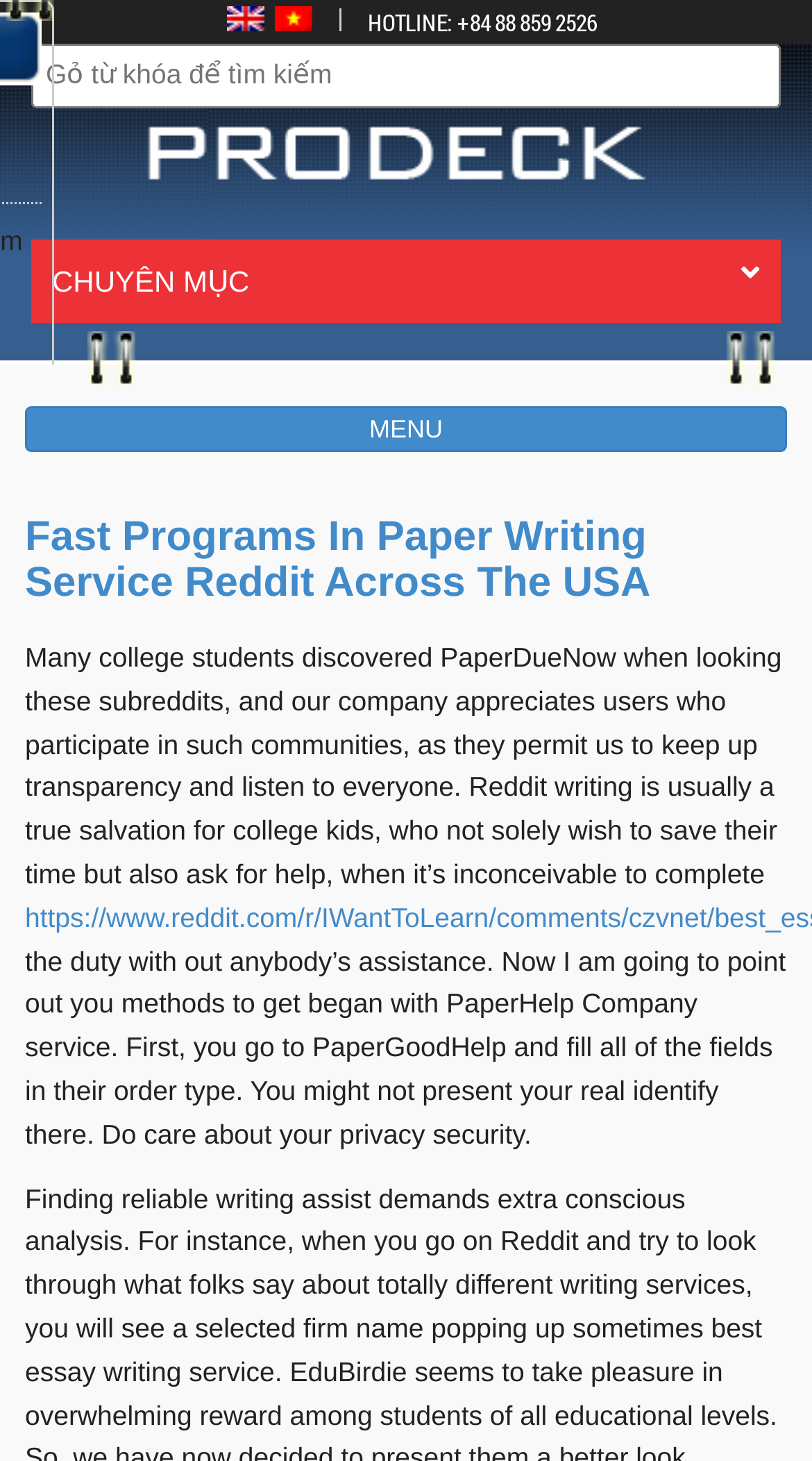What is the topic of the text?
Using the information presented in the image, please offer a detailed response to the question.

I inferred the topic of the text by reading the static text elements that mention 'PaperDueNow', 'Reddit writing', and 'PaperHelp Company service', which suggest that the webpage is about paper writing services.